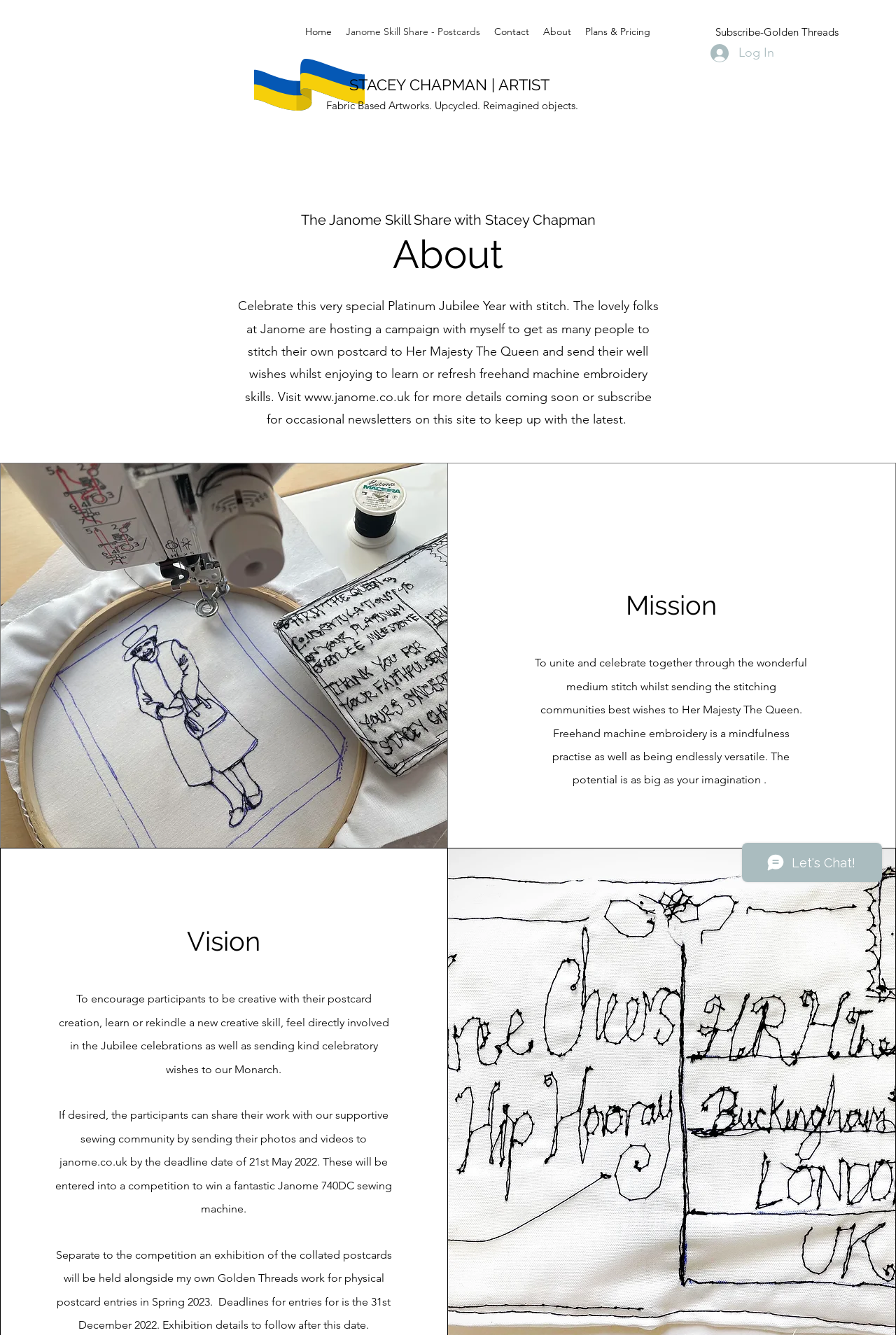What is the deadline for submitting postcard entries?
Answer the question with a thorough and detailed explanation.

The deadline for submitting postcard entries can be found in the text 'Deadlines for entries for is the 31st December 2022' which is located at the bottom of the webpage, indicating that participants need to submit their postcard entries by this date.